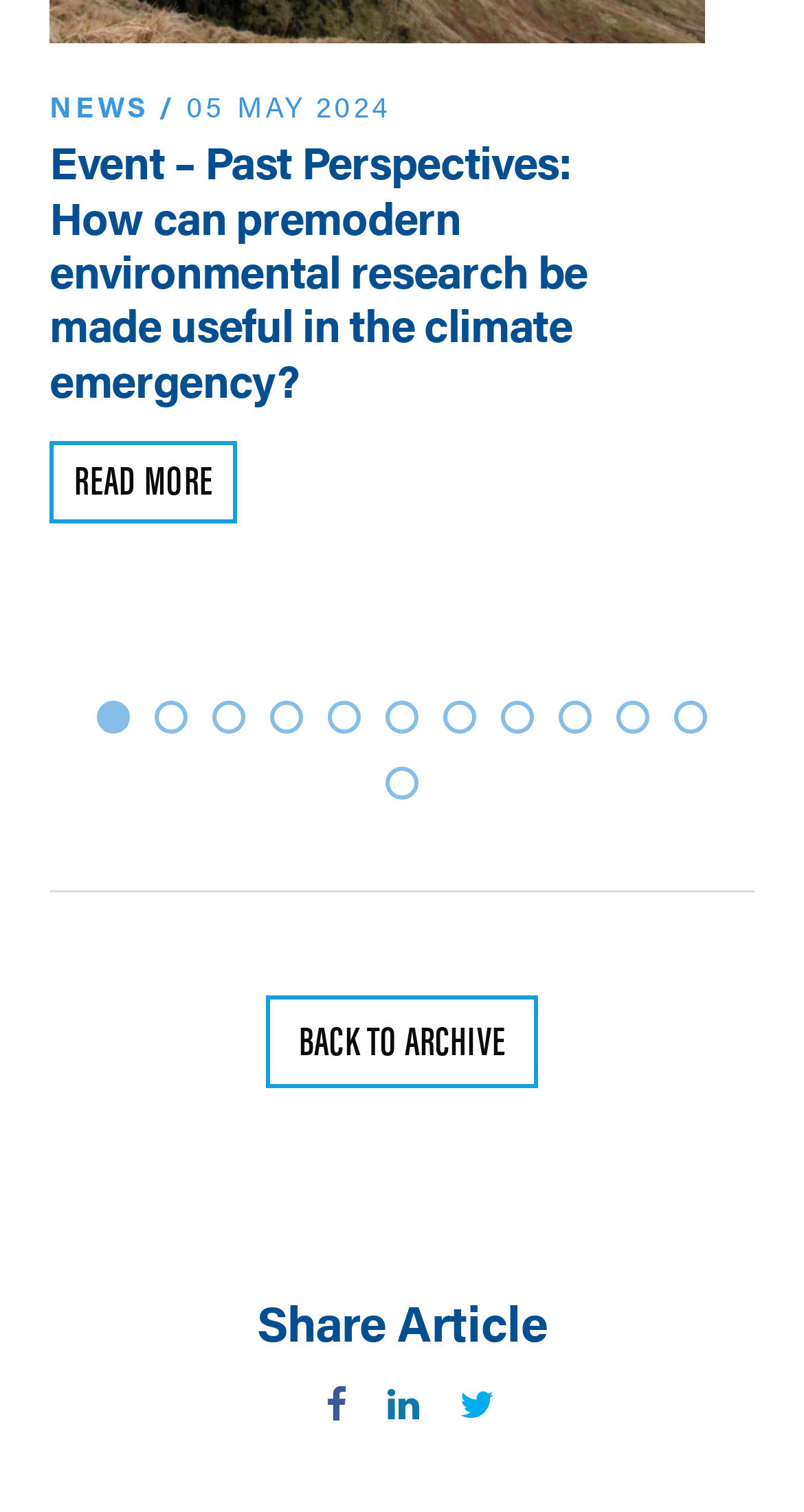Given the element description, predict the bounding box coordinates in the format (top-left x, top-left y, bottom-right x, bottom-right y). Make sure all values are between 0 and 1. Here is the element description: parent_node: Share Article

[0.462, 0.914, 0.541, 0.945]